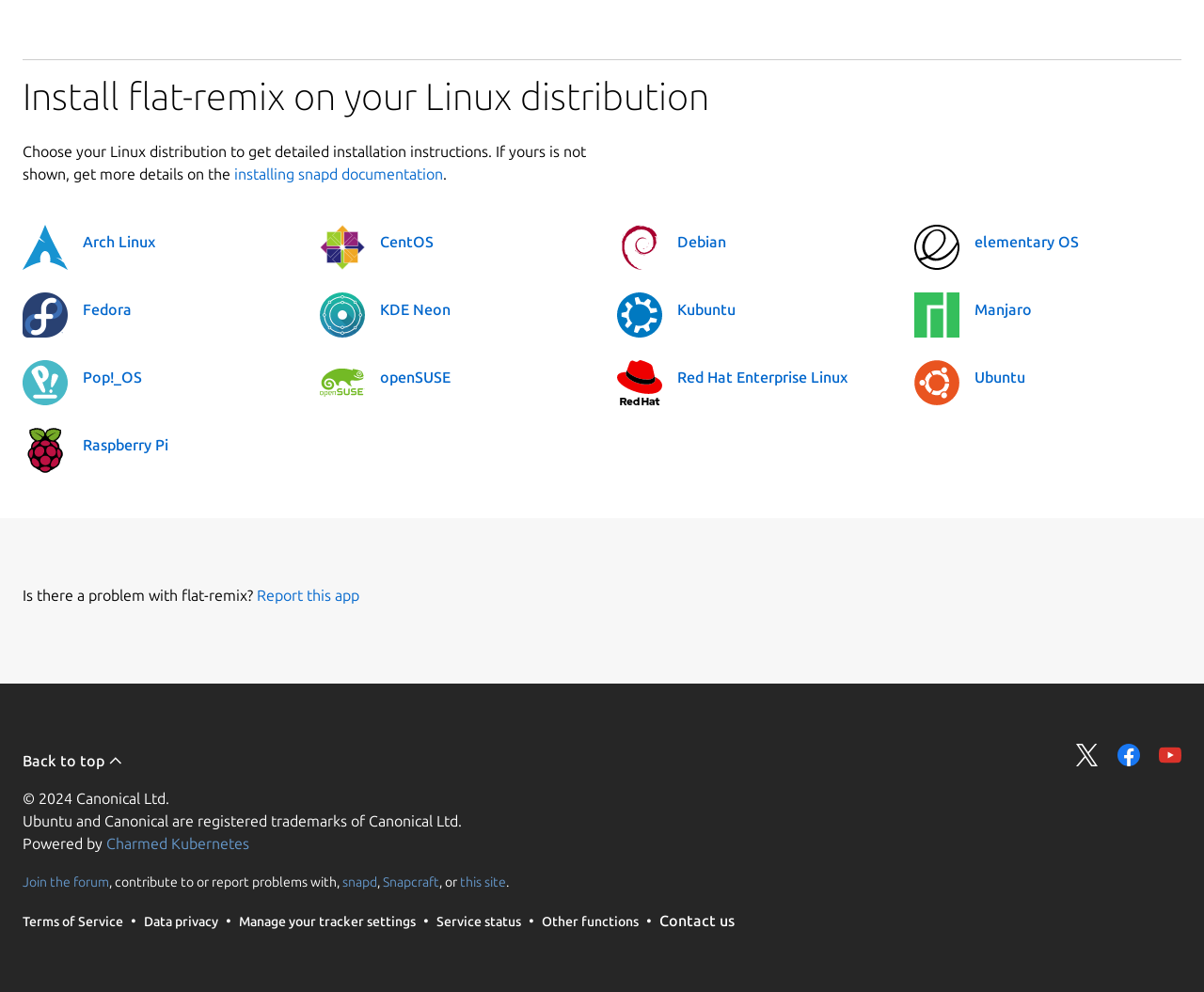Respond to the question below with a single word or phrase: How many Linux distributions are listed?

13